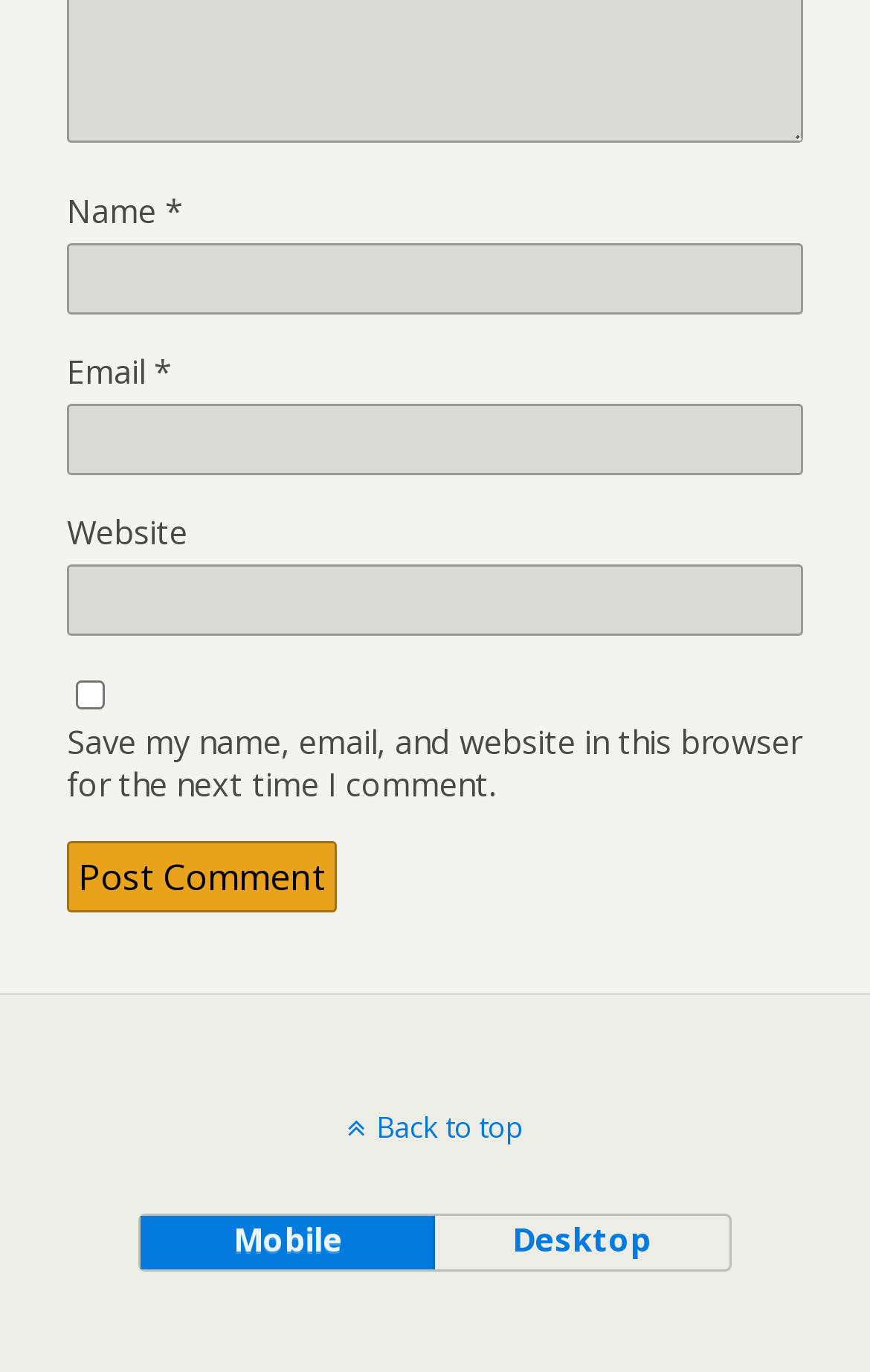How many buttons are there at the bottom?
Please provide a single word or phrase answer based on the image.

3